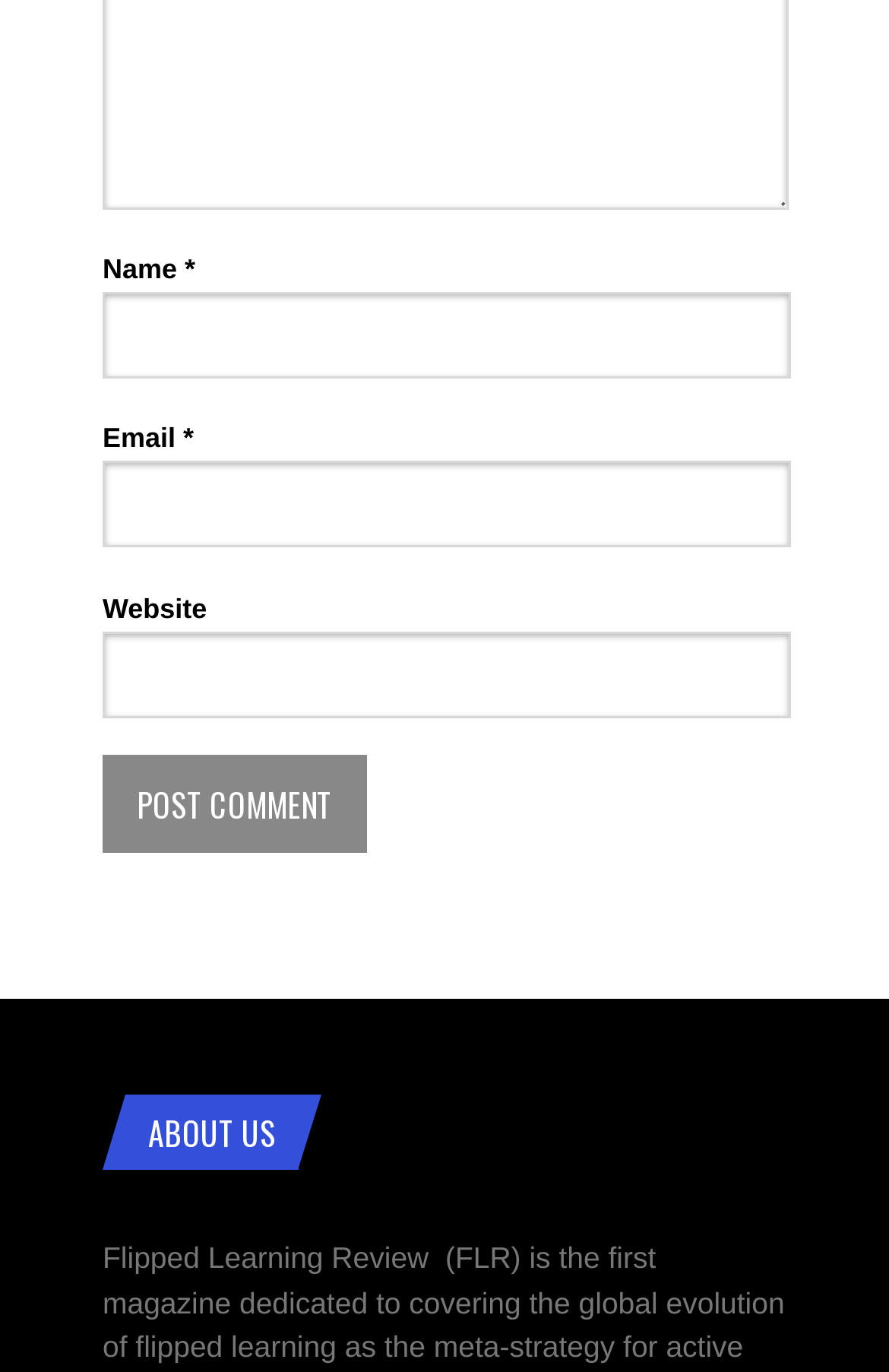What is the purpose of the button at the bottom of the comment form?
Could you please answer the question thoroughly and with as much detail as possible?

The purpose of the button at the bottom of the comment form is to submit the comment, as indicated by the 'POST COMMENT' text on the button.